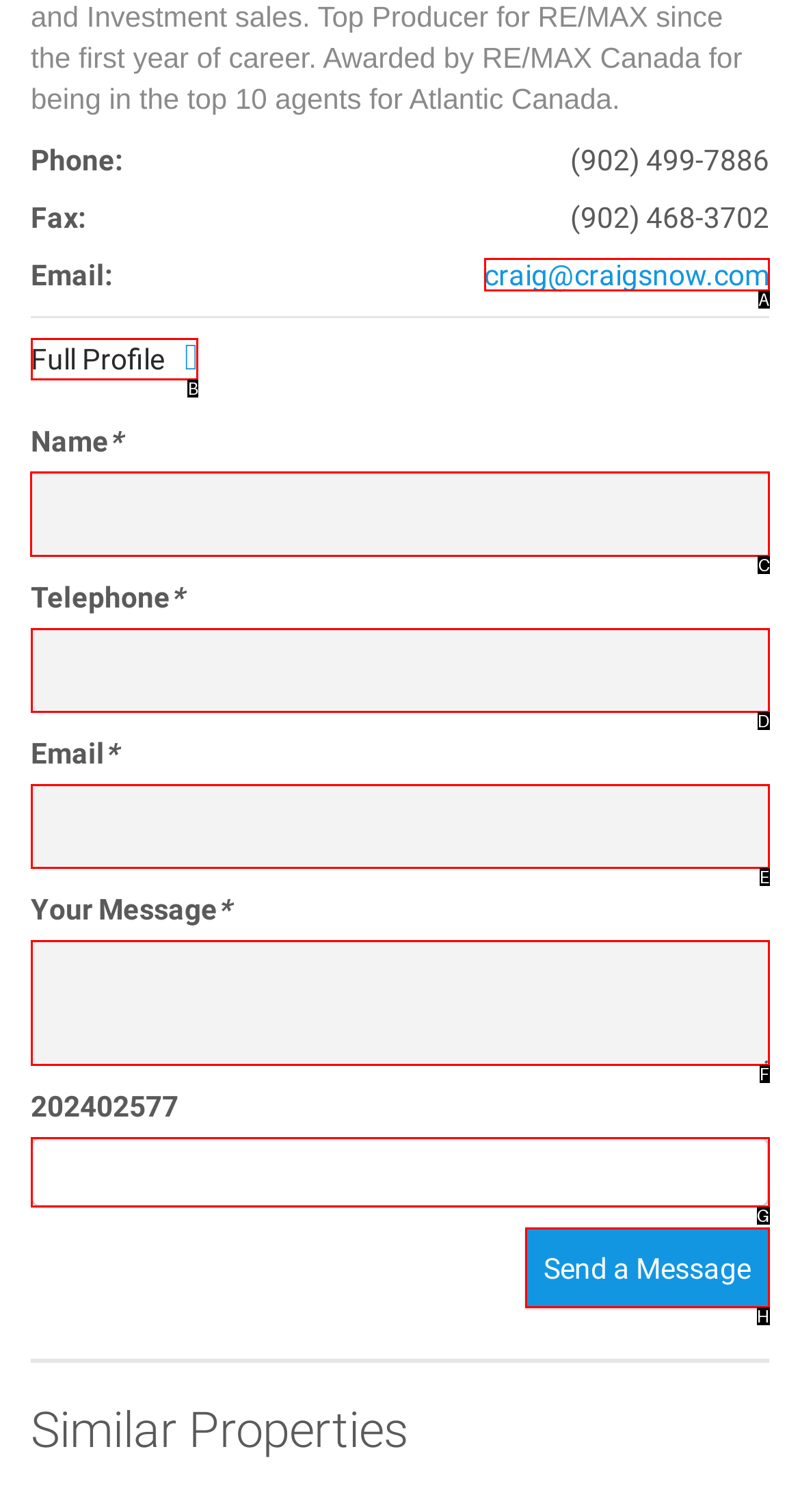Determine the letter of the element I should select to fulfill the following instruction: Enter your name. Just provide the letter.

C